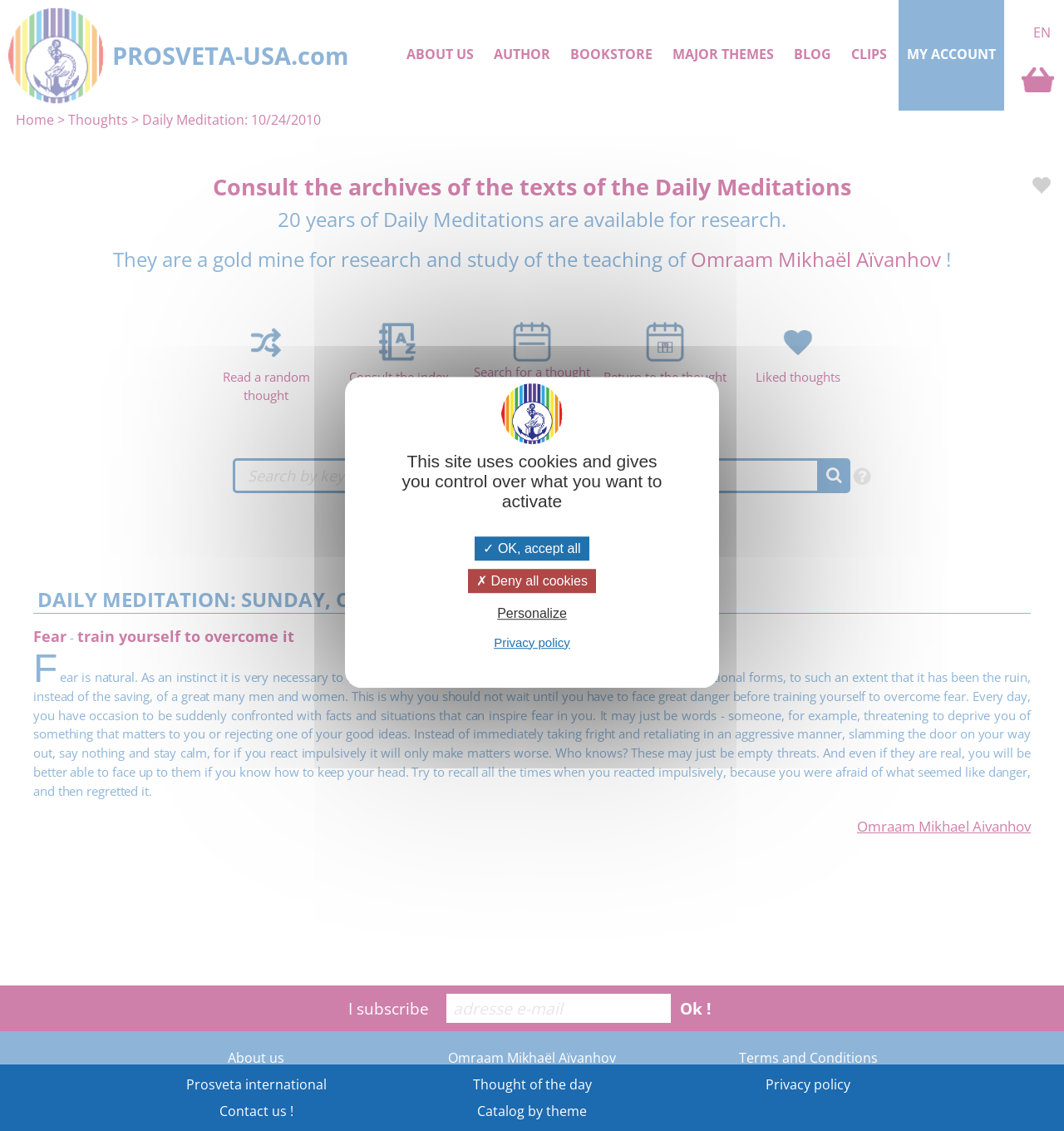Write a detailed summary of the webpage, including text, images, and layout.

The webpage is dedicated to Daily Meditations, with a focus on the teachings of Omraam Mikhaël Aïvanhov. At the top, there is a navigation bar with links to various sections, including "ABOUT US", "AUTHOR", "BOOKSTORE", "MAJOR THEMES", "BLOG", "CLIPS", and "MY ACCOUNT". Below this, there is a heading that reads "Consult the archives of the texts of the Daily Meditations" and a brief description stating that 20 years of daily meditations are available for research.

The main content area is divided into several sections. On the left, there is a list of links to various meditation topics, including "Read a random thought", "Consult the index", "Search for a thought by date", and "Return to the thought of the day". Below this, there is a search bar with a button to search by keywords.

The main meditation text is displayed in the center of the page, with a heading that reads "DAILY MEDITATION: SUNDAY, OCTOBER 24, 2010". The meditation text is a passage about overcoming fear, with a quote from Omraam Mikhaël Aïvanhov. Below this, there is a link to more information about the author.

At the bottom of the page, there are several links to related resources, including "About us", "Prosveta international", "Contact us!", and "Terms and Conditions". There is also a section for subscribing to a newsletter, with a text box to enter an email address and a button to submit.

Finally, there is a cookie policy notification at the bottom of the page, with options to accept all cookies, deny all cookies, or personalize cookie settings.